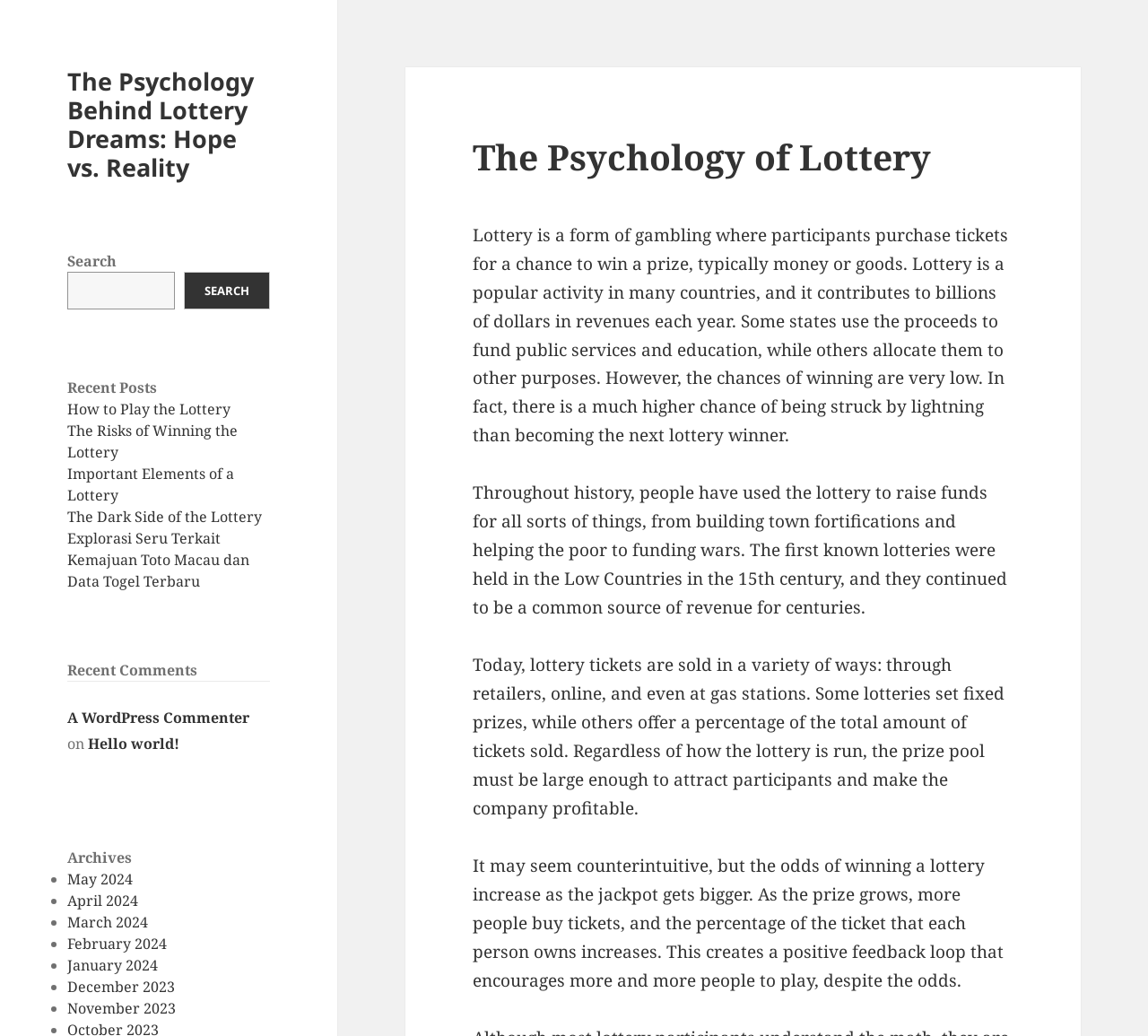Please identify the coordinates of the bounding box for the clickable region that will accomplish this instruction: "Read the recent post 'How to Play the Lottery'".

[0.059, 0.385, 0.201, 0.404]